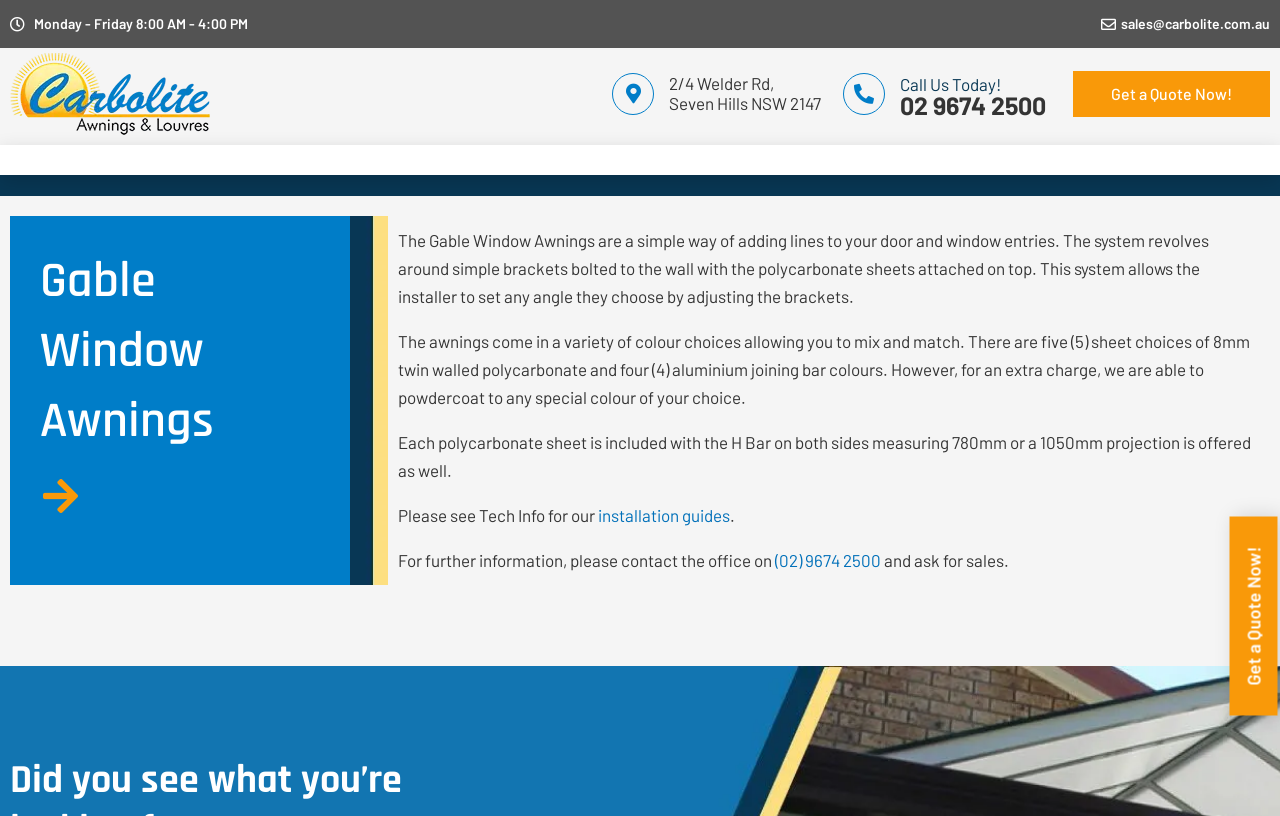For the element described, predict the bounding box coordinates as (top-left x, top-left y, bottom-right x, bottom-right y). All values should be between 0 and 1. Element description: Get a Quote Now!

[0.838, 0.087, 0.992, 0.143]